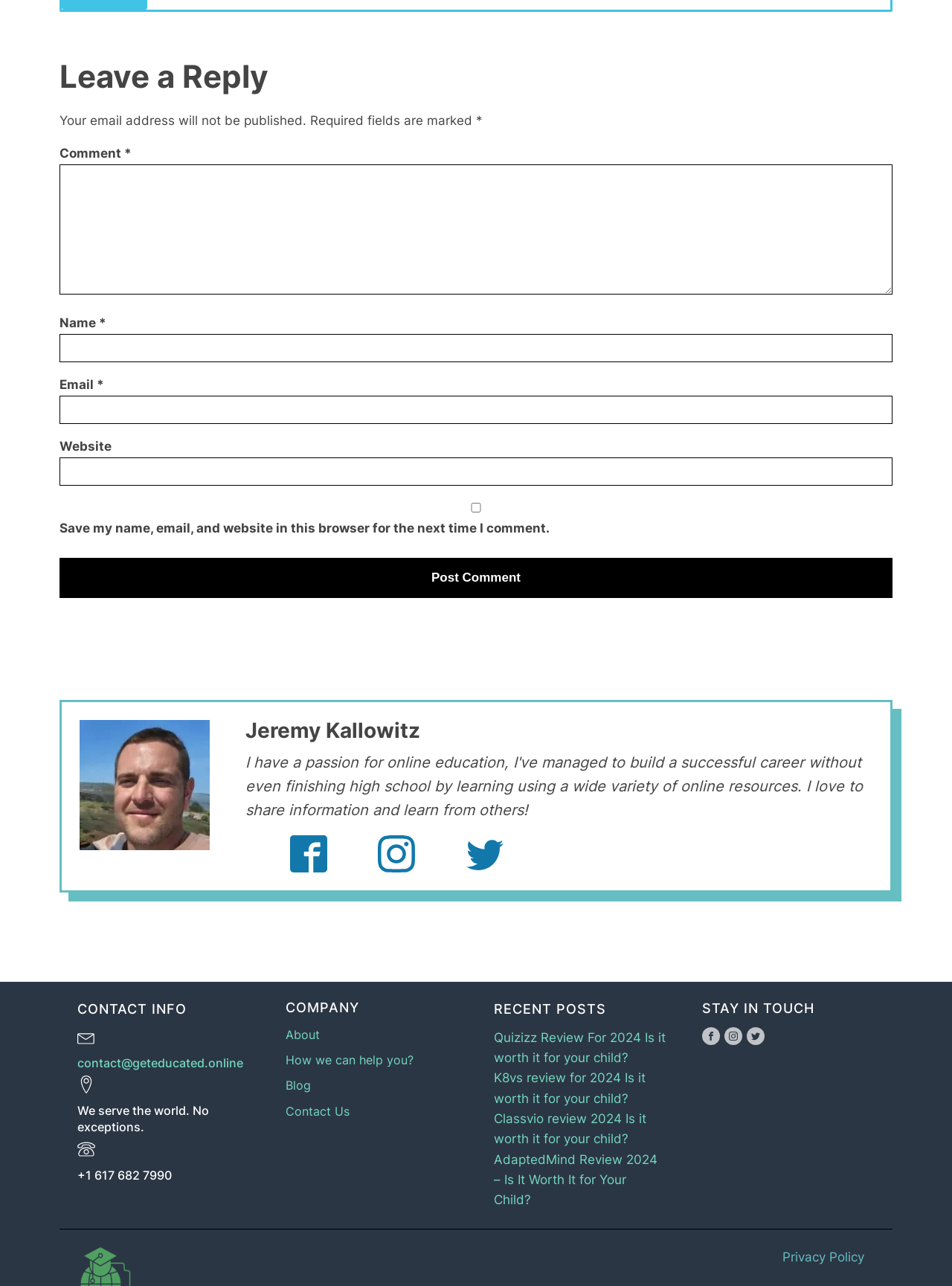Locate the coordinates of the bounding box for the clickable region that fulfills this instruction: "Read the privacy policy".

[0.822, 0.97, 0.908, 0.986]